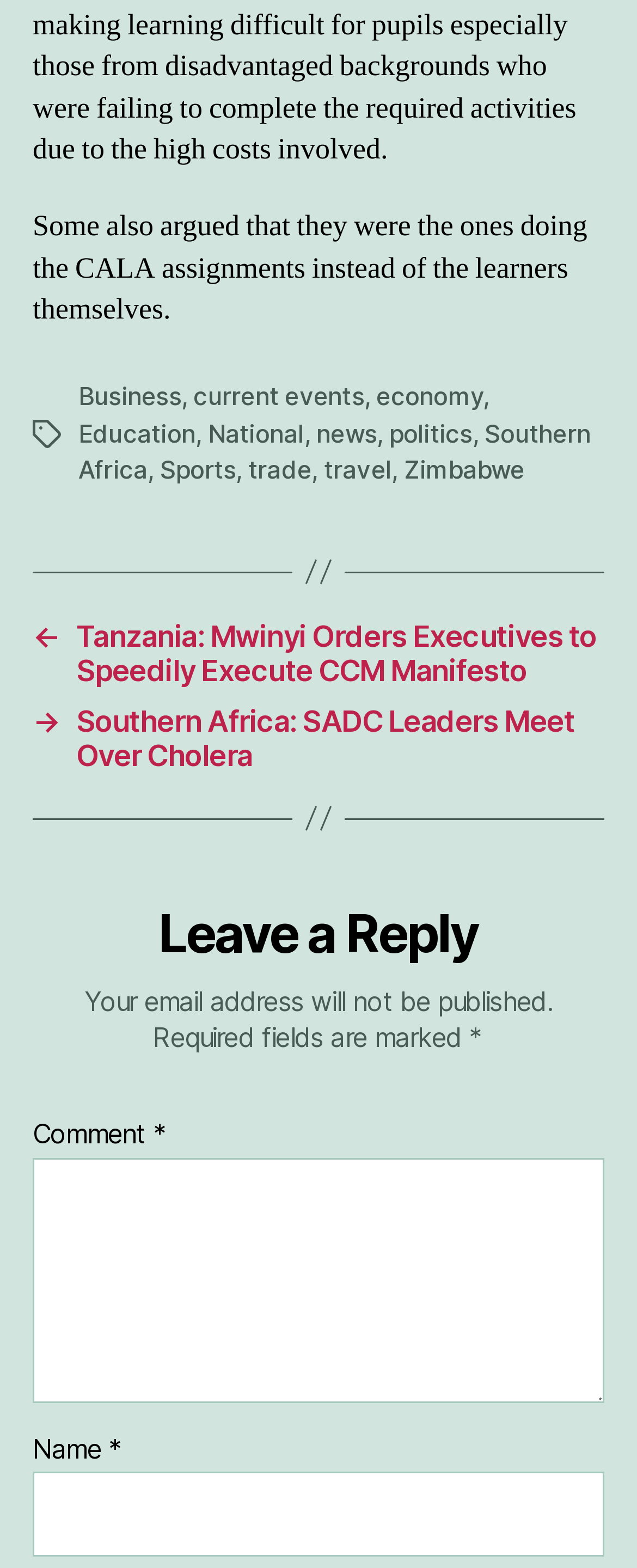Determine the bounding box coordinates of the clickable region to follow the instruction: "Click on the 'Leave a Reply' heading".

[0.051, 0.574, 0.949, 0.616]